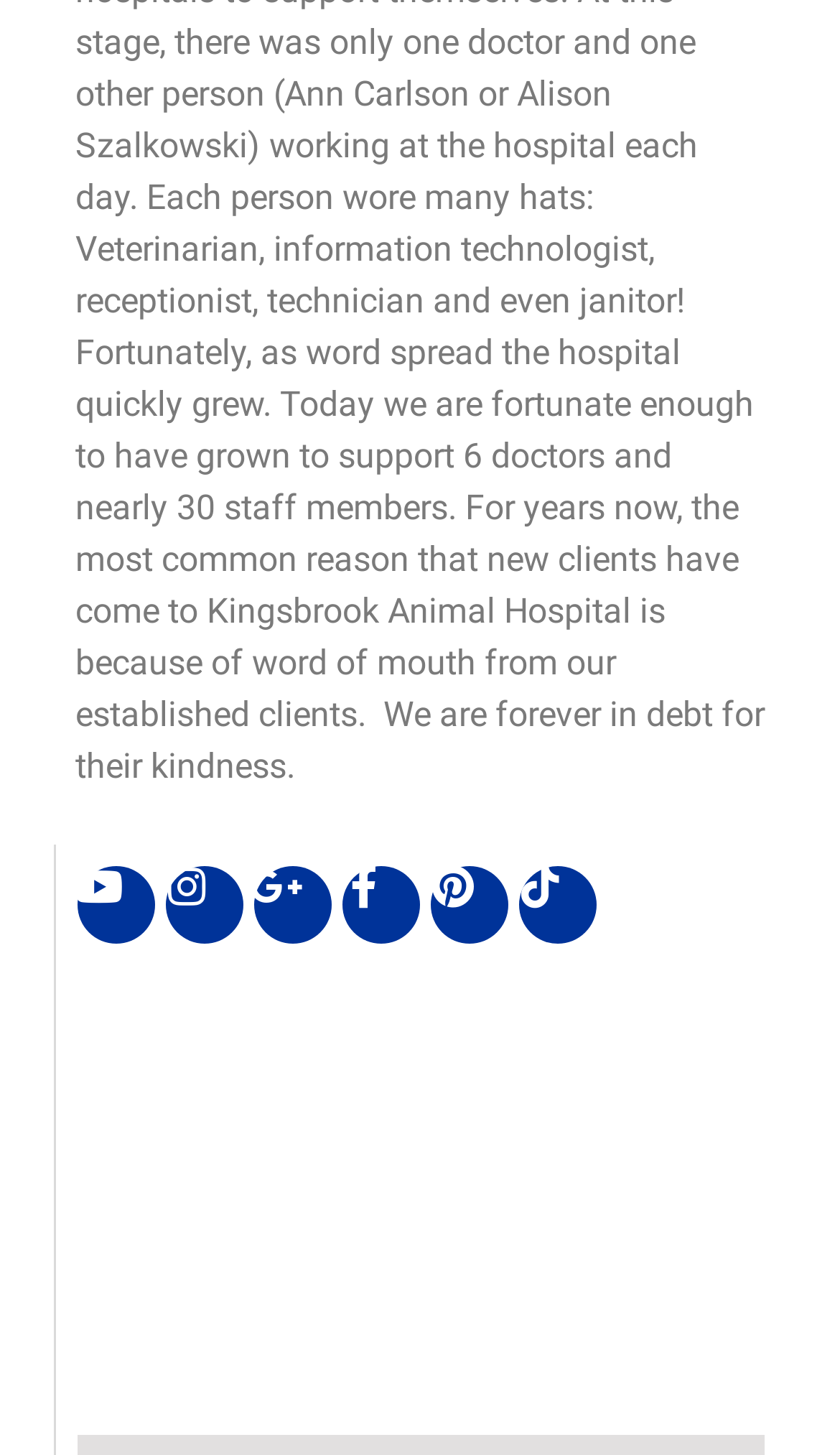What is the last social media link?
Look at the image and respond with a one-word or short-phrase answer.

Tiktok